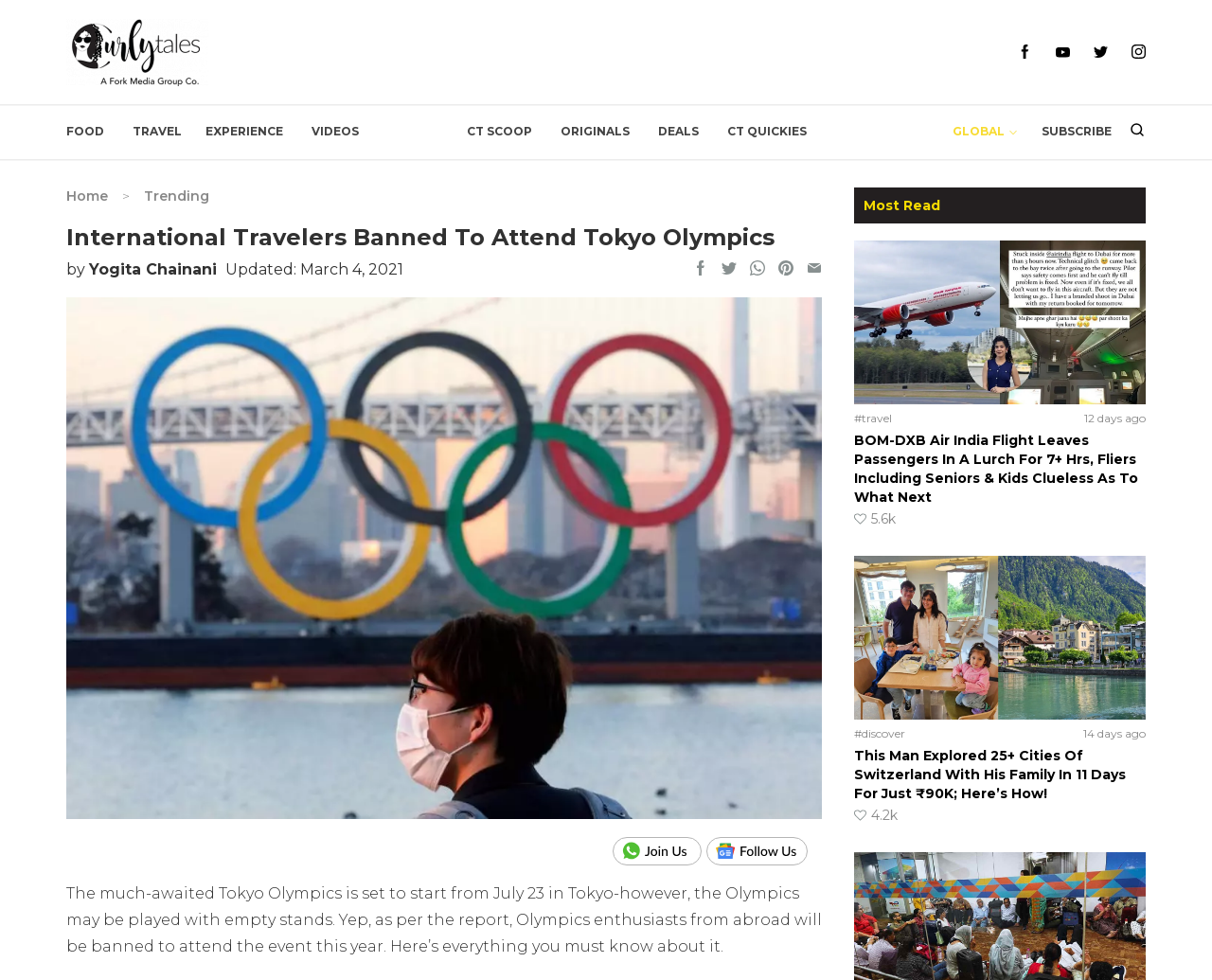When was the article updated?
Utilize the information in the image to give a detailed answer to the question.

The update date of the article can be found in the time element which mentions 'Updated: March 4, 2021'.